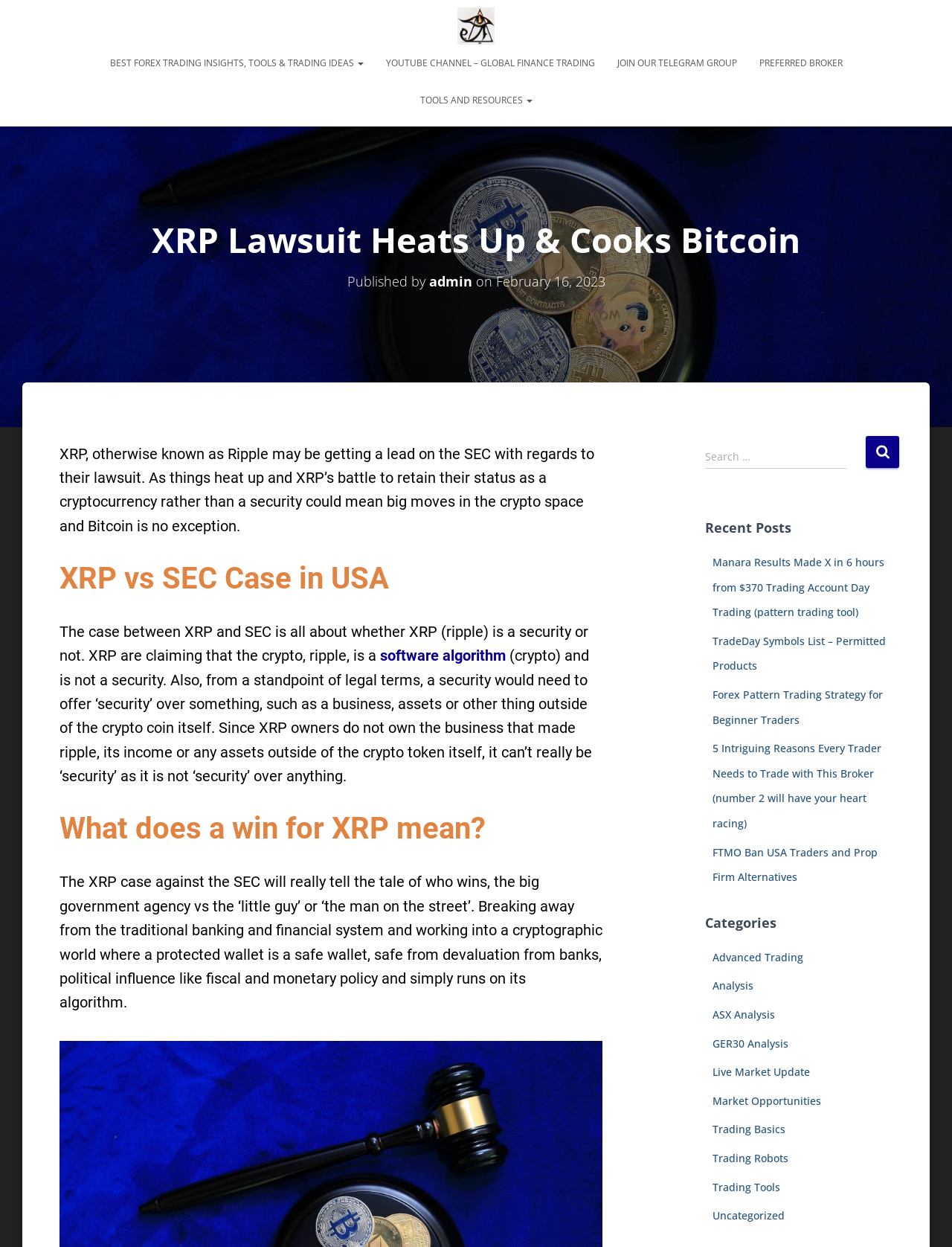Please identify the bounding box coordinates of the element I should click to complete this instruction: 'Click the 'GFT Logo' link'. The coordinates should be given as four float numbers between 0 and 1, like this: [left, top, right, bottom].

[0.469, 0.006, 0.531, 0.036]